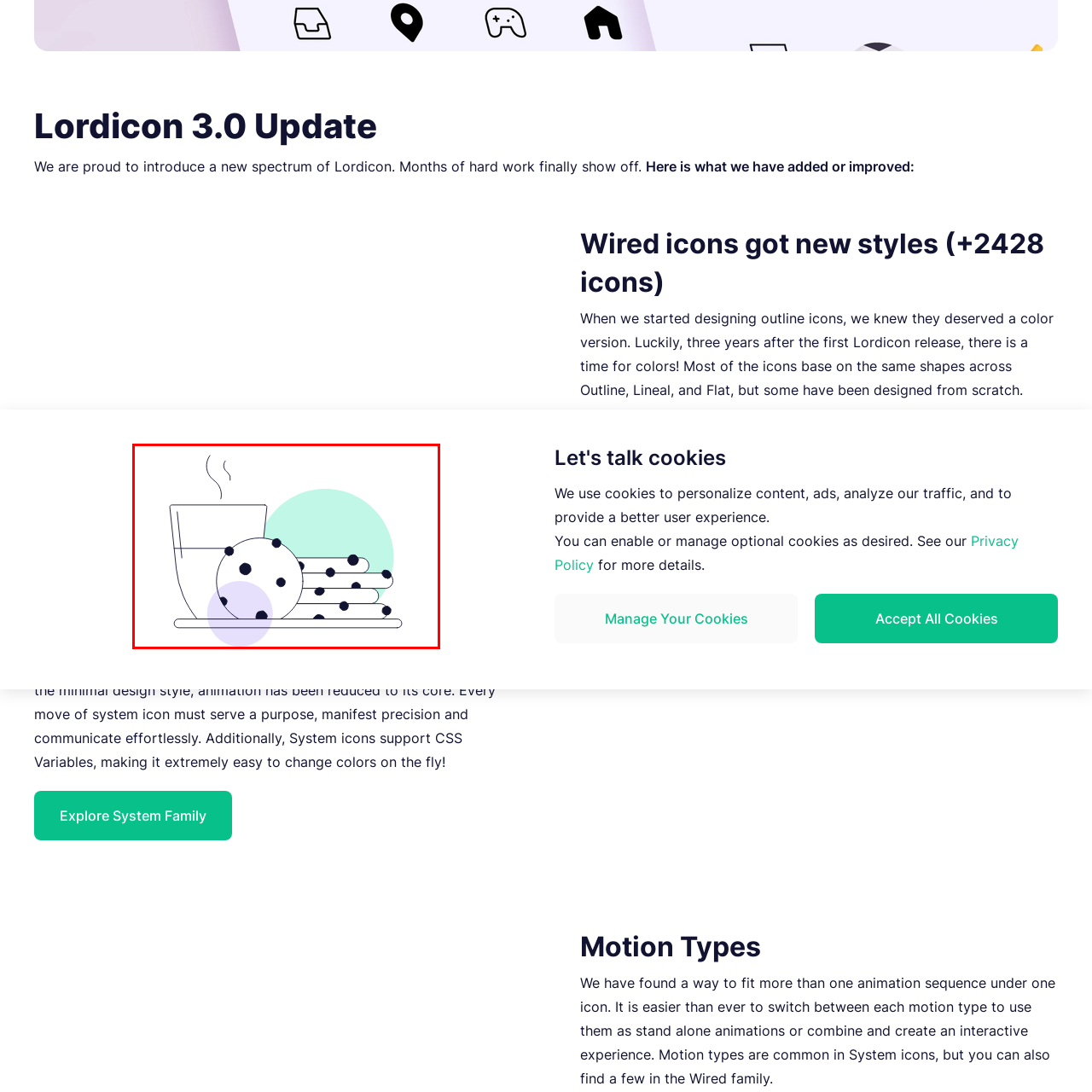Observe the image enclosed by the red rectangle, then respond to the question in one word or phrase:
What shapes are the cookies depicted in?

Various shapes